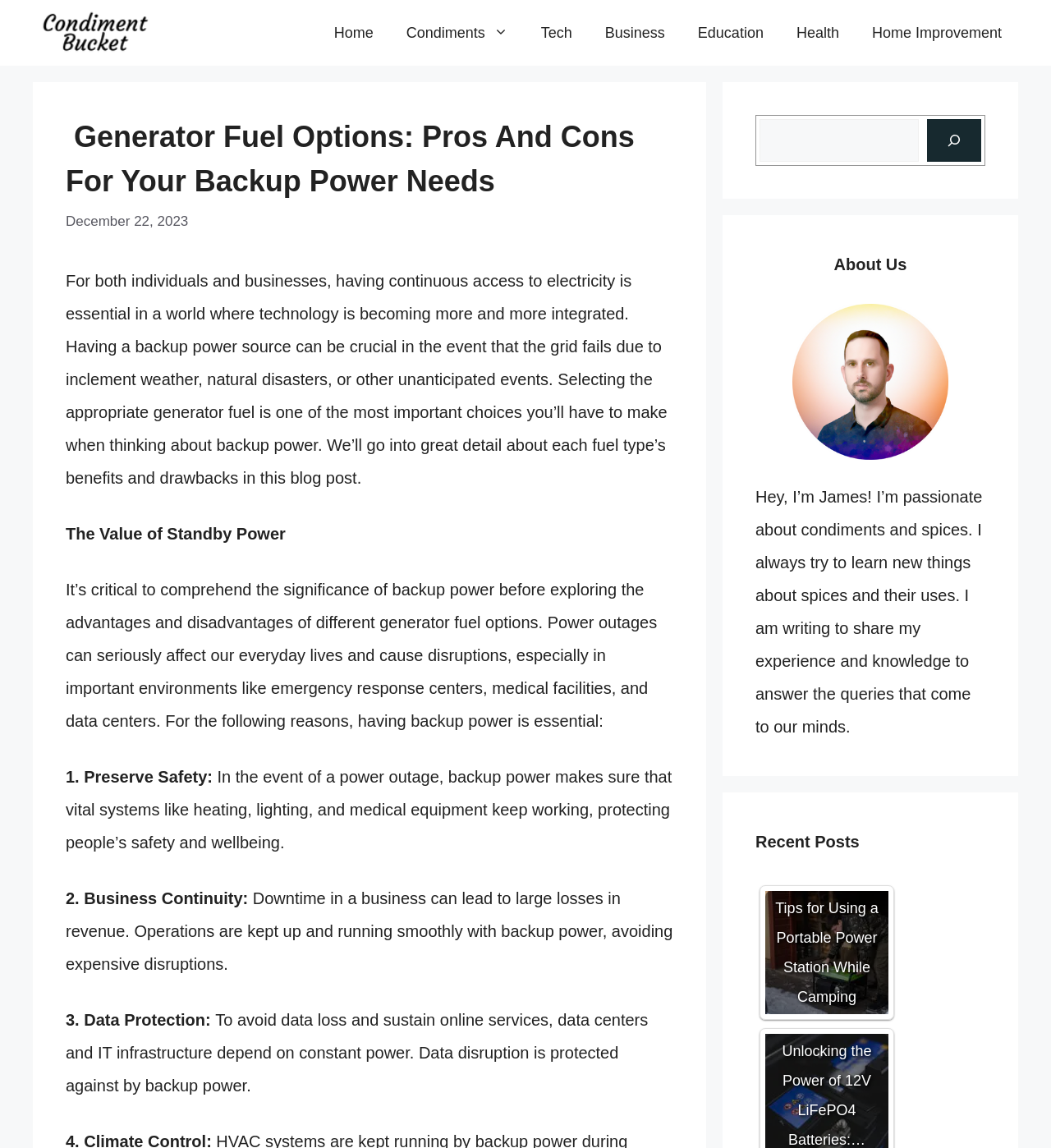Locate the bounding box coordinates of the clickable area needed to fulfill the instruction: "Go to About".

None